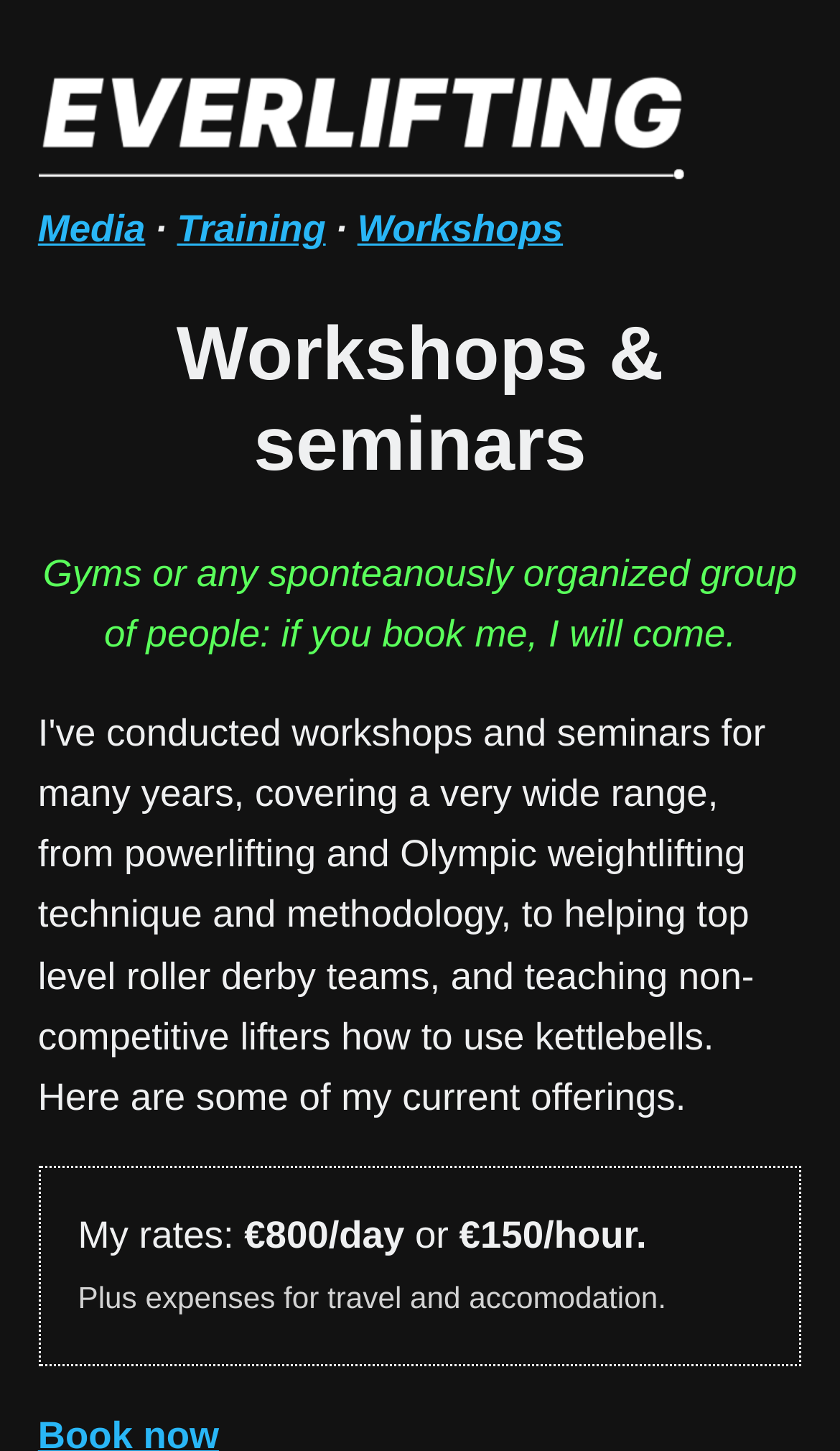Utilize the information from the image to answer the question in detail:
What is the hourly rate for a workshop?

In the workshops section, the rates are listed, including €150/hour. This is the hourly rate for a workshop.